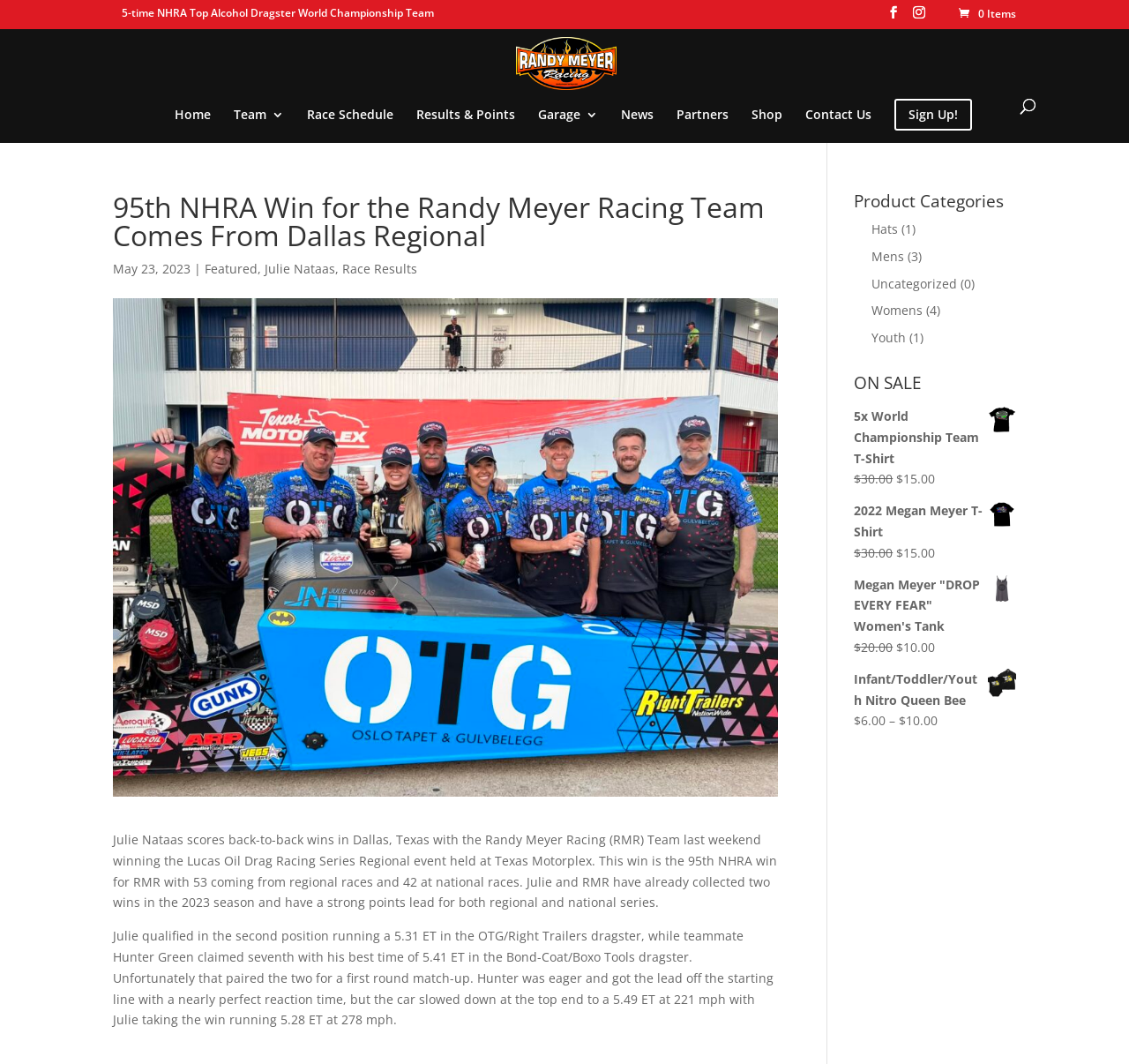Identify the bounding box coordinates of the area you need to click to perform the following instruction: "Buy the '5x World Championship Team T-Shirt'".

[0.756, 0.381, 0.9, 0.441]